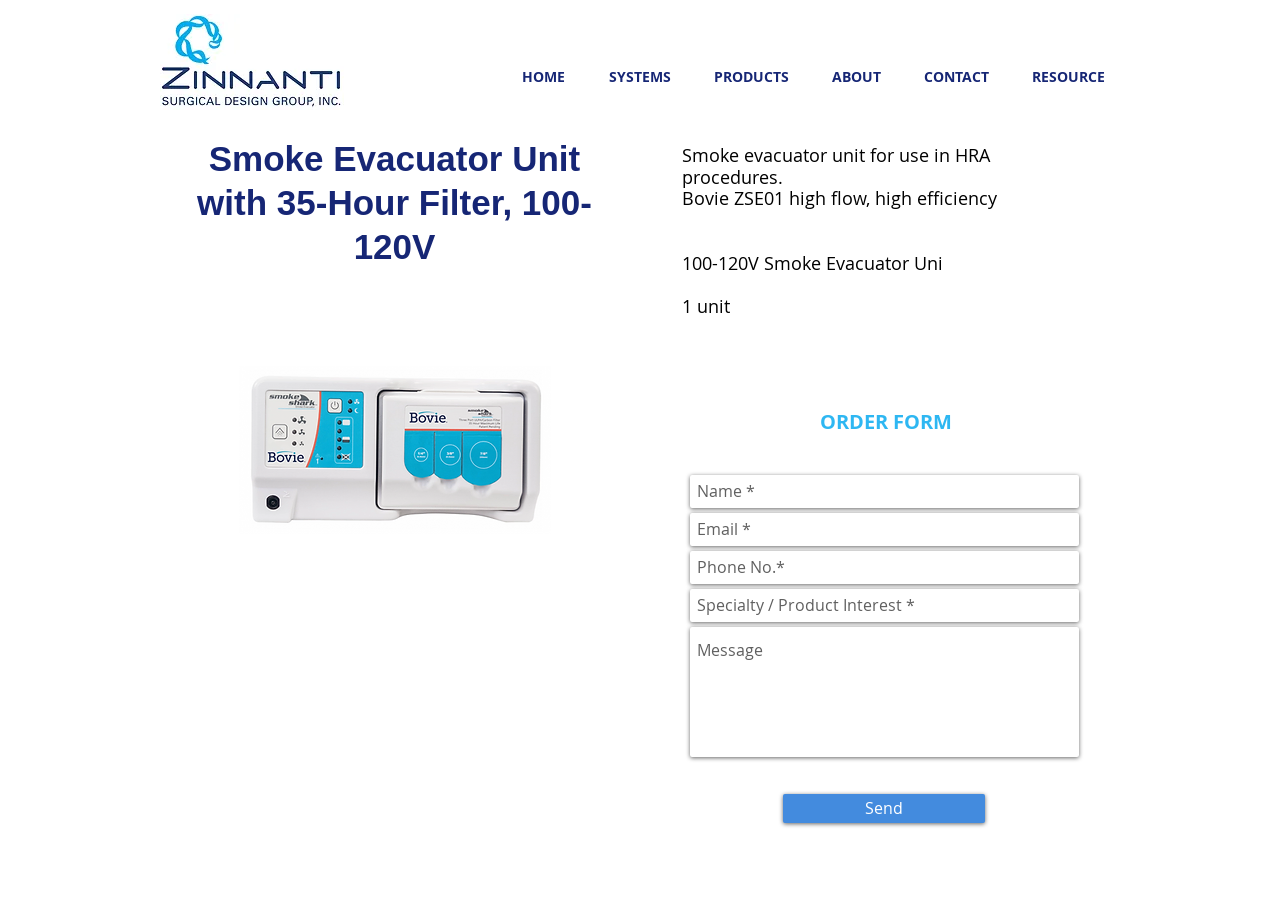Can you specify the bounding box coordinates of the area that needs to be clicked to fulfill the following instruction: "send order form"?

[0.612, 0.869, 0.77, 0.901]